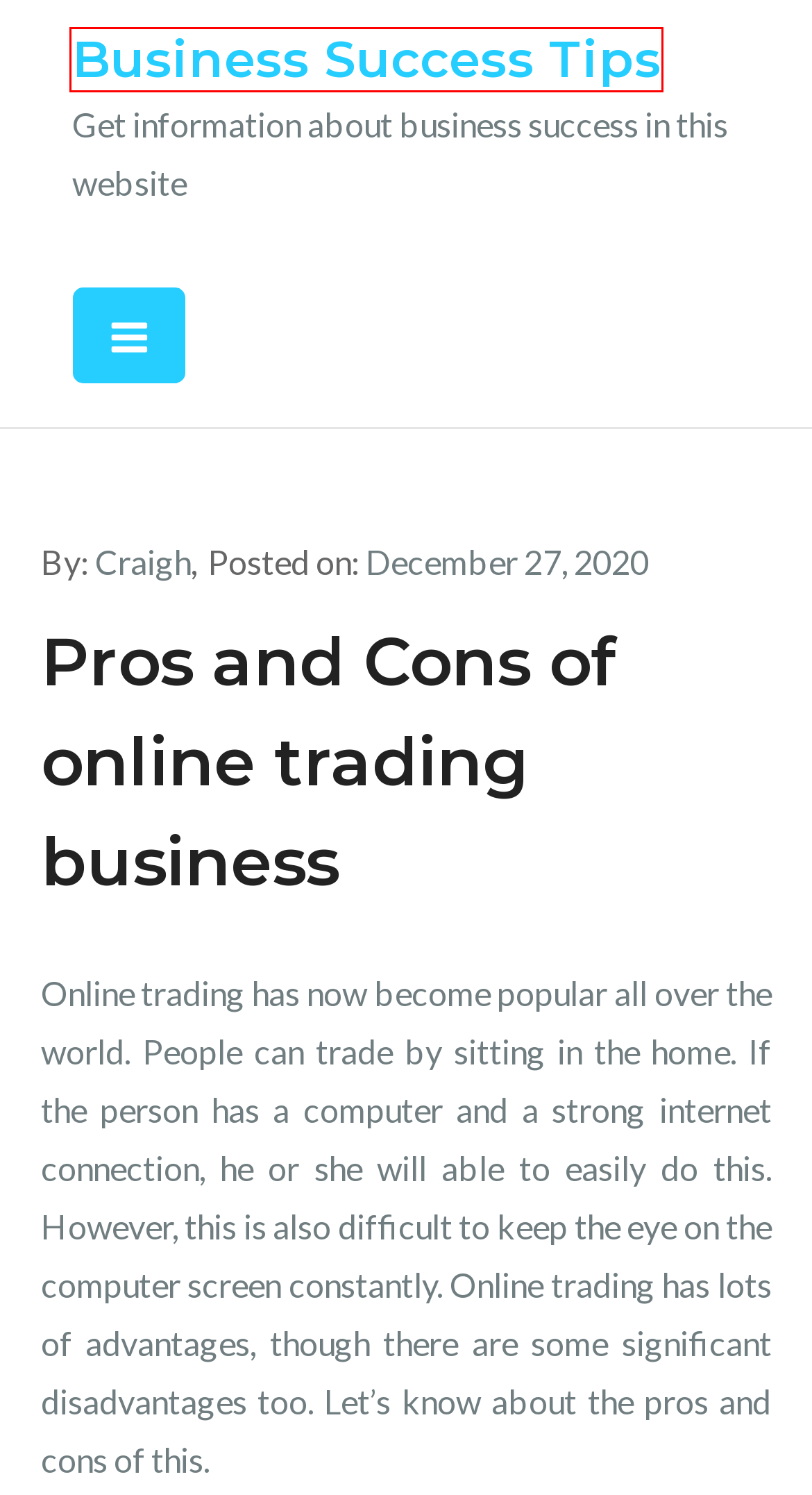Examine the screenshot of a webpage with a red rectangle bounding box. Select the most accurate webpage description that matches the new webpage after clicking the element within the bounding box. Here are the candidates:
A. Business Success Tips – Get information about business success in this website
B. February 2019 – Business Success Tips
C. Cara SehatQ Mengatasi Kecemasan Dan Panik di Lingkungan Apapun – Business Success Tips
D. September 2022 – Business Success Tips
E. business plan – Business Success Tips
F. April 2019 – Business Success Tips
G. March 2019 – Business Success Tips
H. buying-selling process – Business Success Tips

A